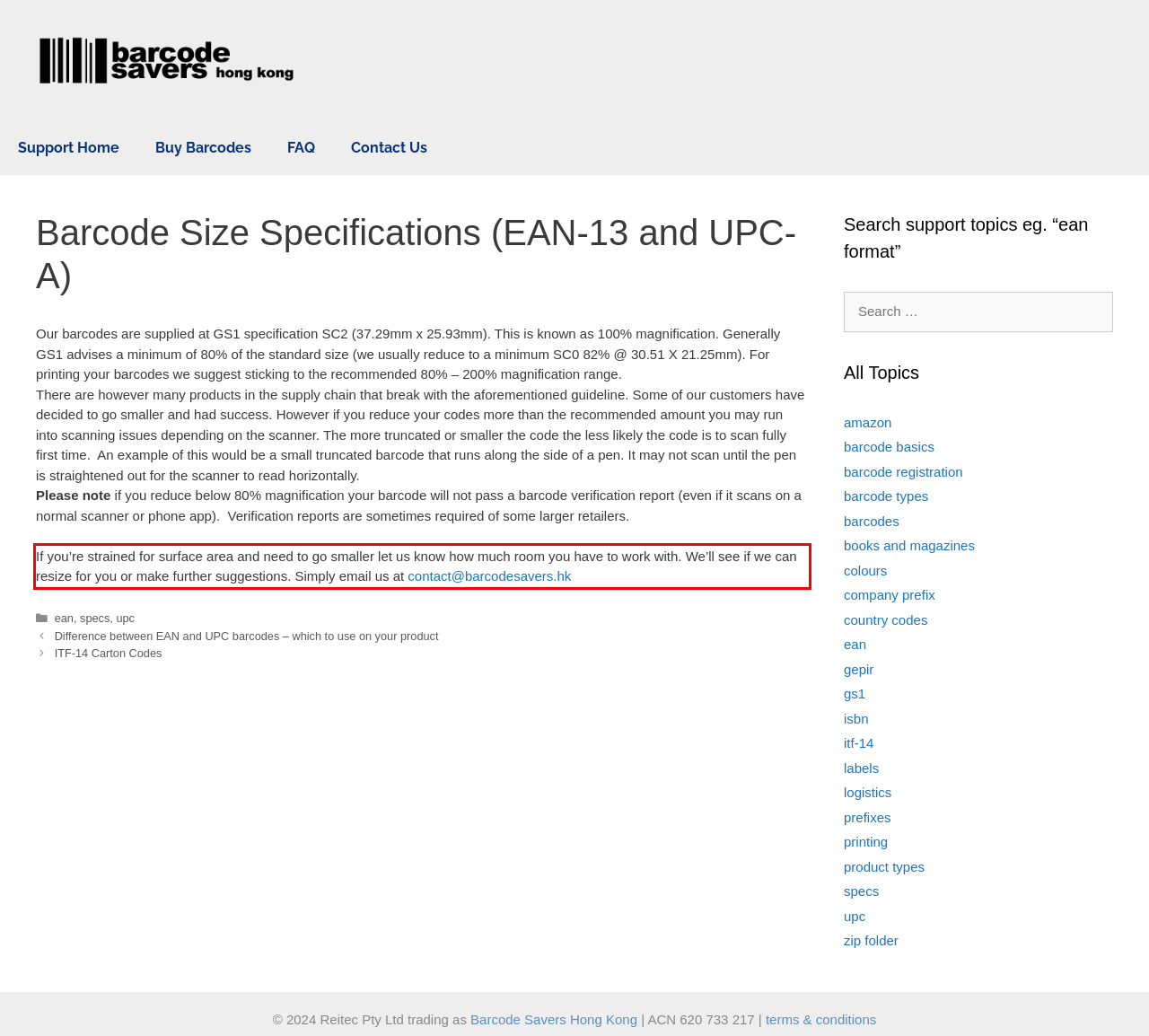Examine the screenshot of the webpage, locate the red bounding box, and generate the text contained within it.

If you’re strained for surface area and need to go smaller let us know how much room you have to work with. We’ll see if we can resize for you or make further suggestions. Simply email us at contact@barcodesavers.hk